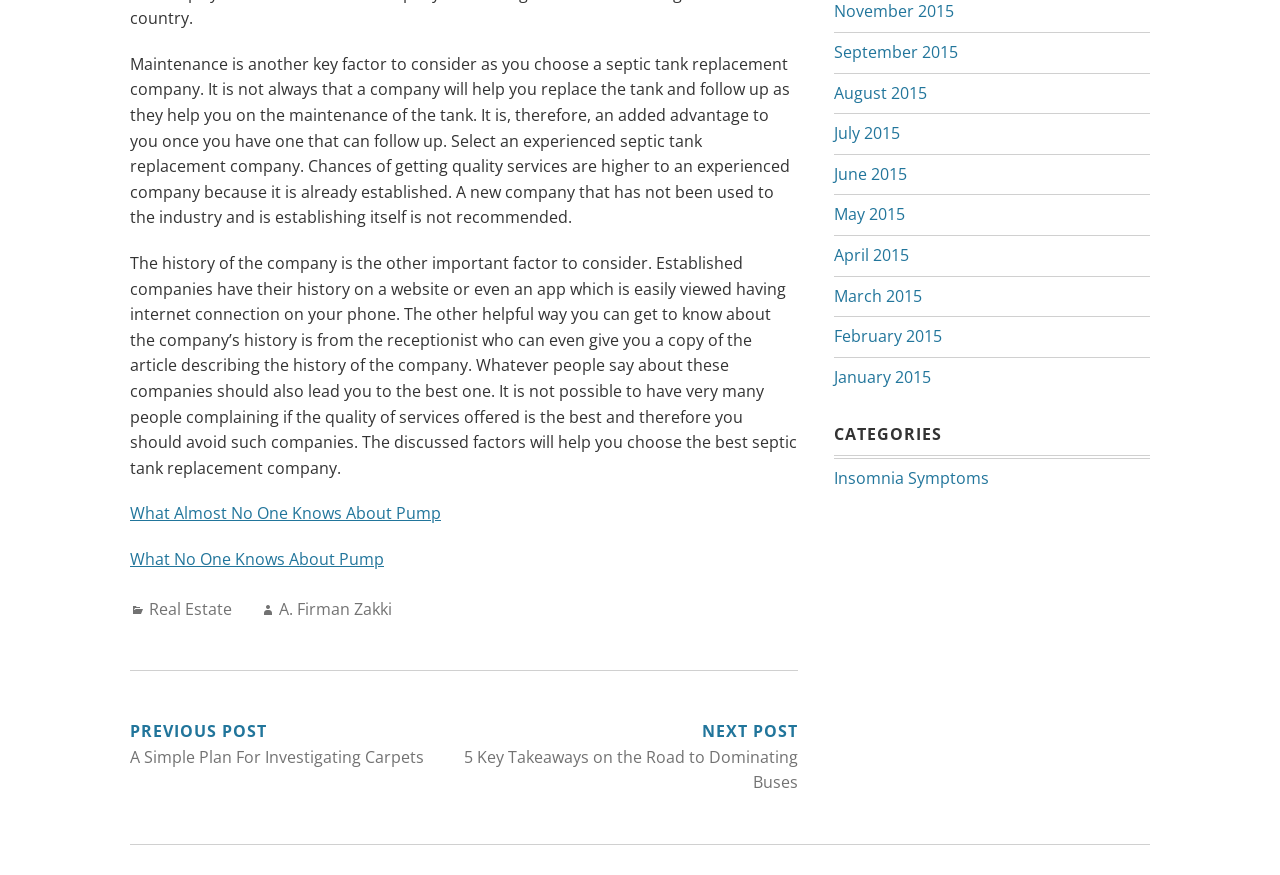What is the purpose of the links at the top of the page?
Based on the image, answer the question with a single word or brief phrase.

To navigate to other posts